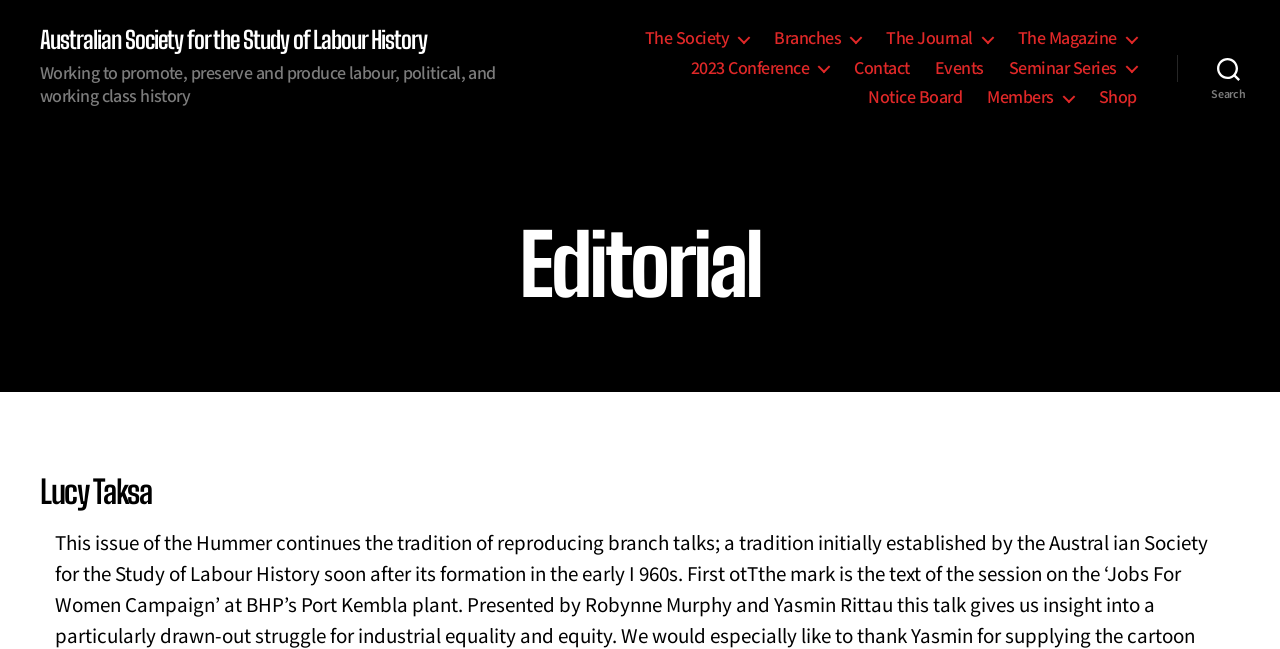Please mark the bounding box coordinates of the area that should be clicked to carry out the instruction: "Click on 'Dueling Piano Kings'".

None